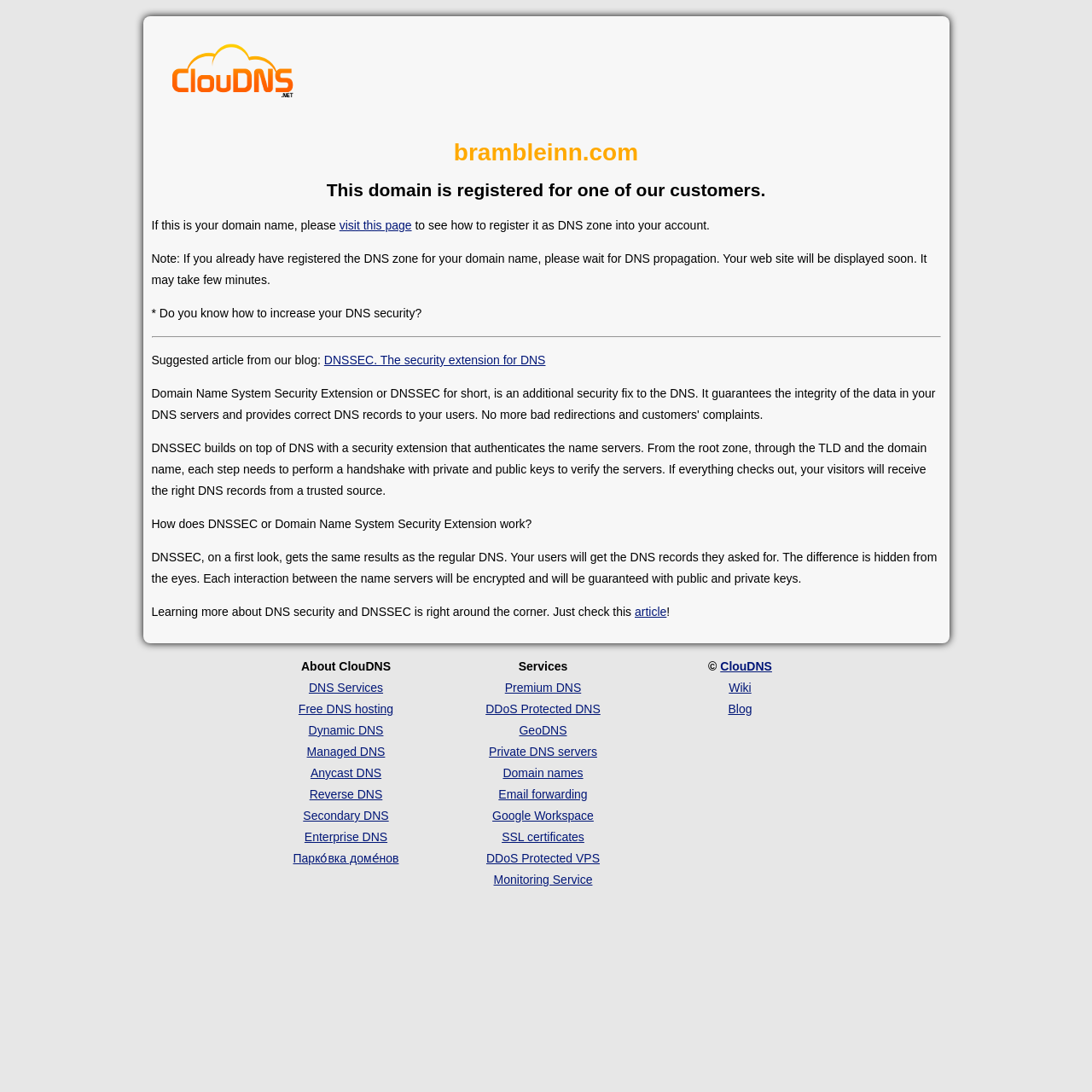Could you specify the bounding box coordinates for the clickable section to complete the following instruction: "explore DNS Services"?

[0.283, 0.623, 0.351, 0.636]